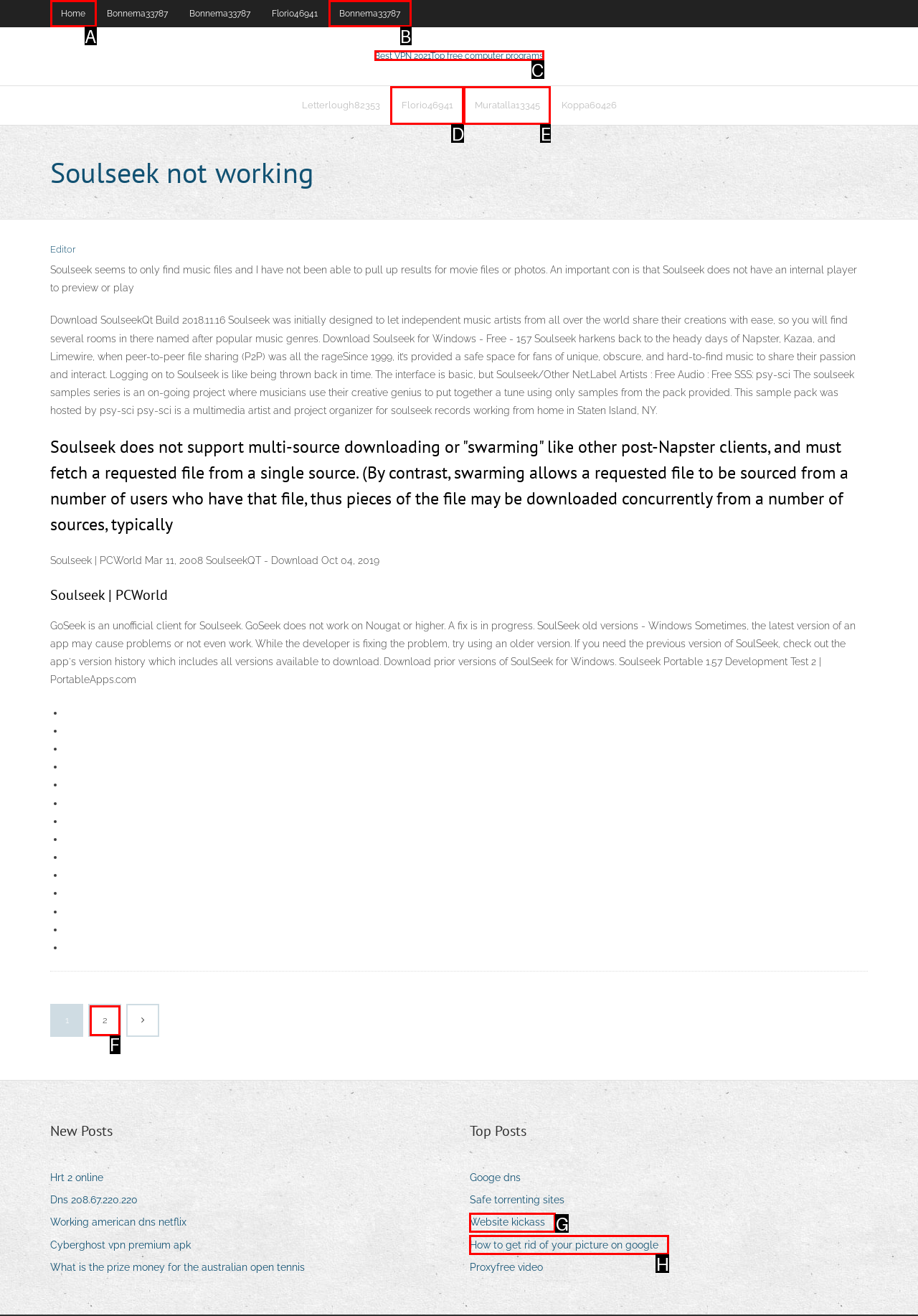Based on the description: Muratalla13345, select the HTML element that fits best. Provide the letter of the matching option.

E